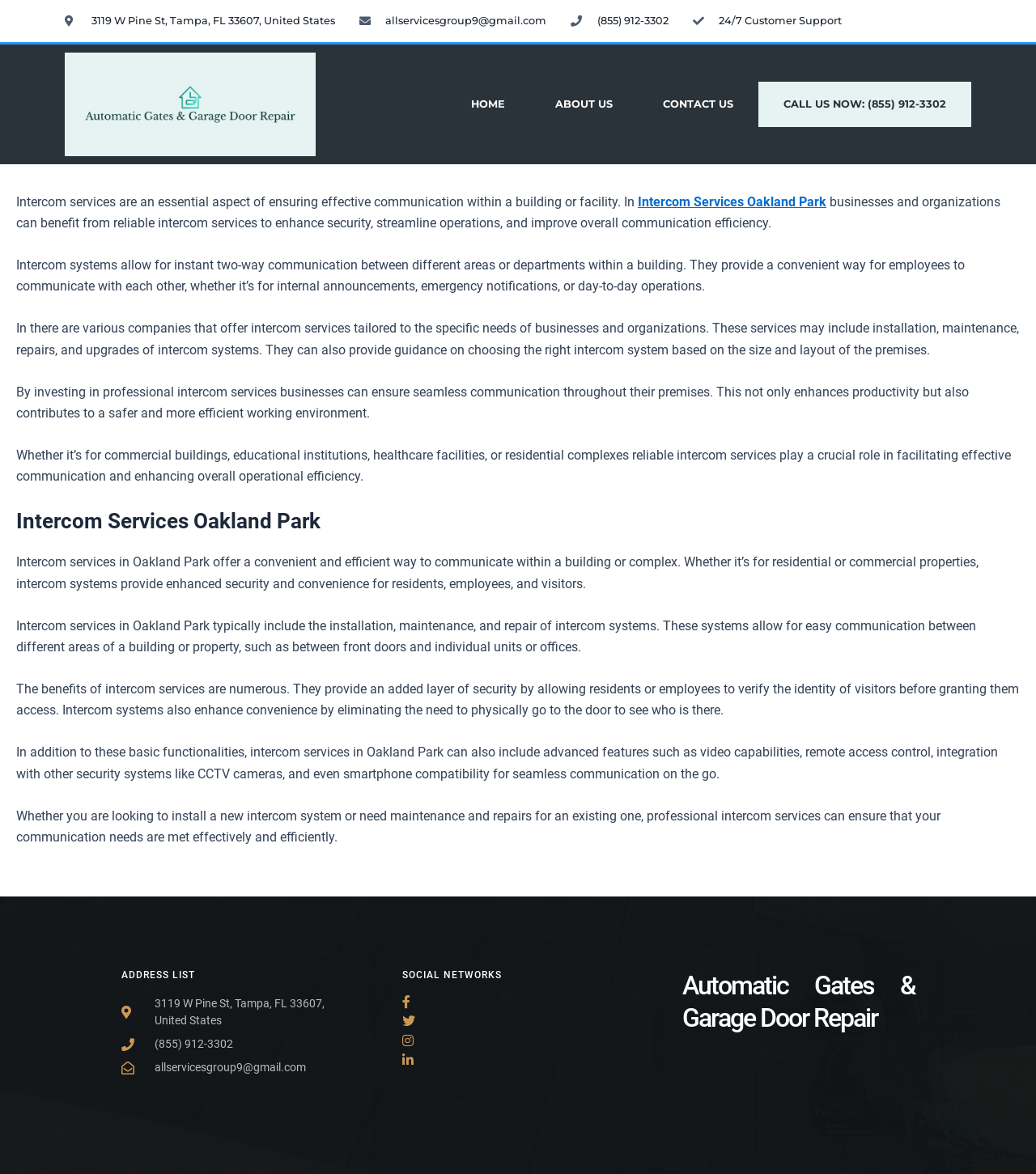Give a detailed account of the webpage, highlighting key information.

The webpage is about Intercom Services Oakland Park, with a focus on providing effective communication solutions for businesses and organizations. At the top of the page, there is a heading with the company's name and a call-to-action to call now. Below this, there is an image related to automatic gates and garage door repair.

The main content of the page is divided into sections. The first section discusses the importance of intercom services in ensuring effective communication within a building or facility. It highlights the benefits of intercom systems, including enhanced security, streamlined operations, and improved communication efficiency.

The next section is about intercom services in Oakland Park, which offer a convenient and efficient way to communicate within a building or complex. It explains that these services typically include the installation, maintenance, and repair of intercom systems, and highlights the benefits of intercom services, such as added security and convenience.

There are several links at the top of the page, including "HOME", "ABOUT US", "CONTACT US", and "CALL US NOW", which provide navigation to different sections of the website. Below these links, there is a section with the company's address, phone number, and email address.

On the right side of the page, there are three headings: "ADDRESS LIST", "SOCIAL NETWORKS", and "Automatic Gates & Garage Door Repair". The "ADDRESS LIST" section displays the company's address, while the "SOCIAL NETWORKS" section is empty. The "Automatic Gates & Garage Door Repair" section has a link to a related webpage.

Overall, the webpage provides information about intercom services and their benefits, with a focus on the company's services in Oakland Park.